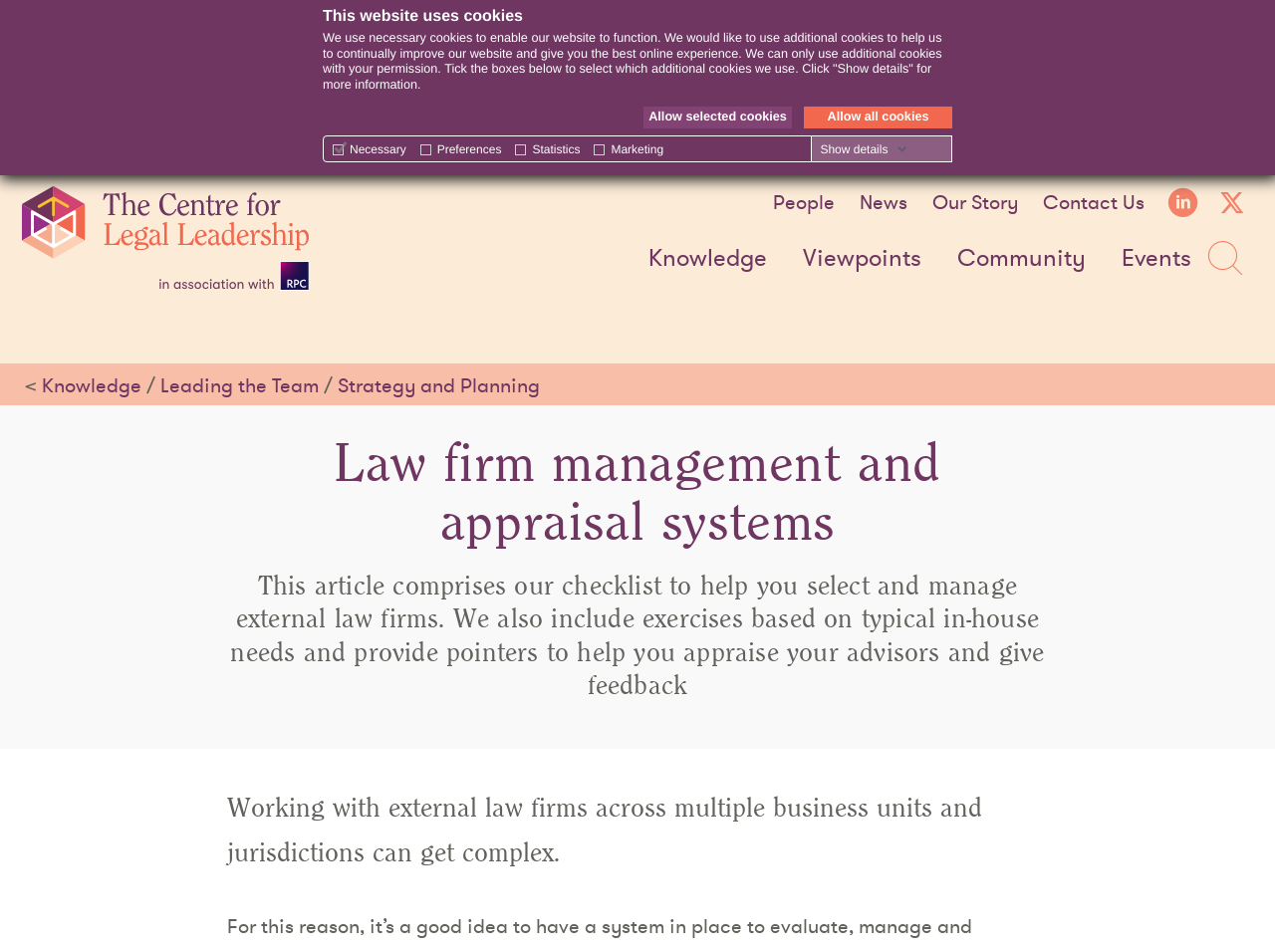Please reply to the following question with a single word or a short phrase:
What is the purpose of necessary cookies?

Enable website function